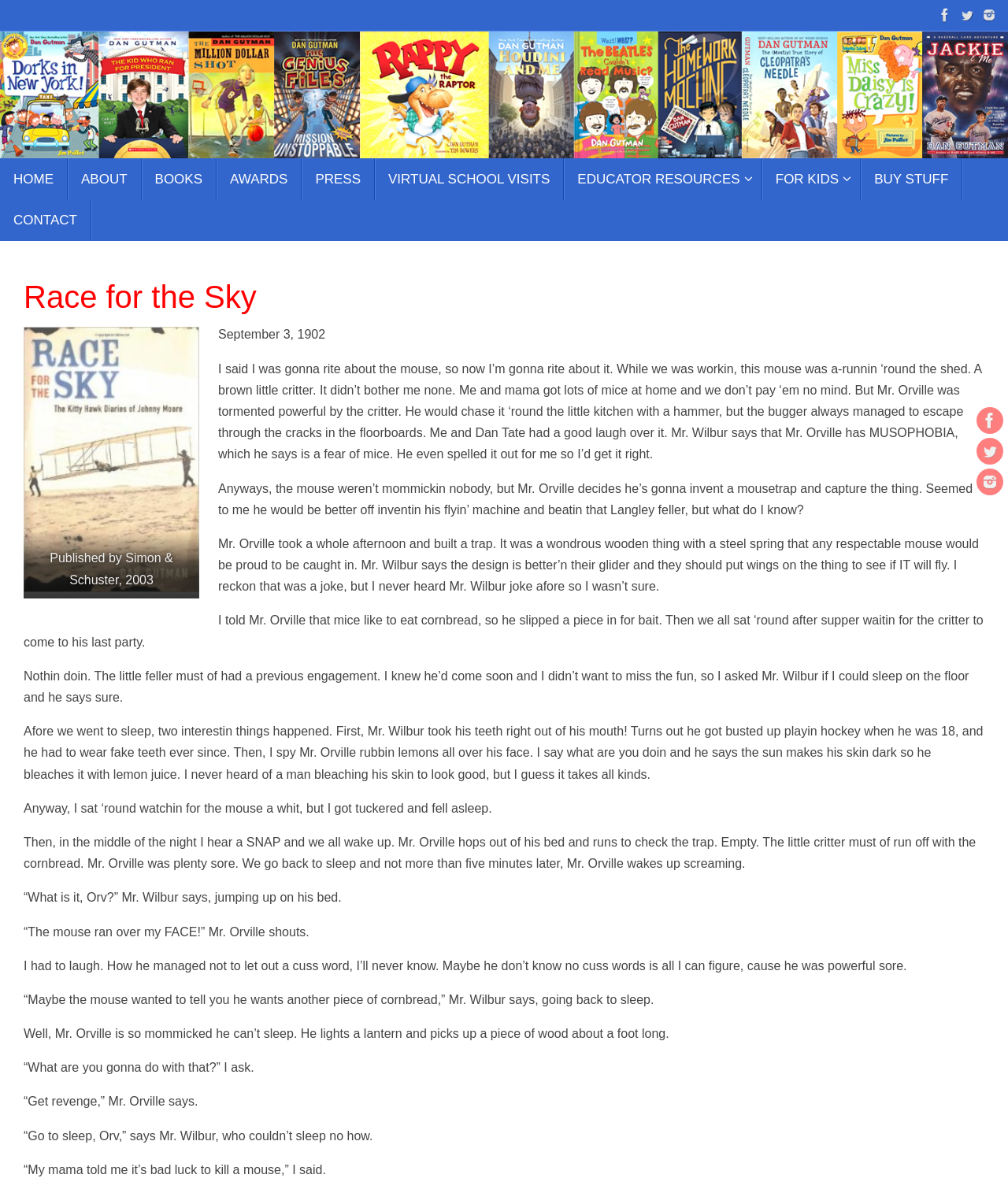What is the title of the book?
Please elaborate on the answer to the question with detailed information.

The title of the book is mentioned in the heading 'Race for the Sky' on the webpage, which is a prominent element on the page.